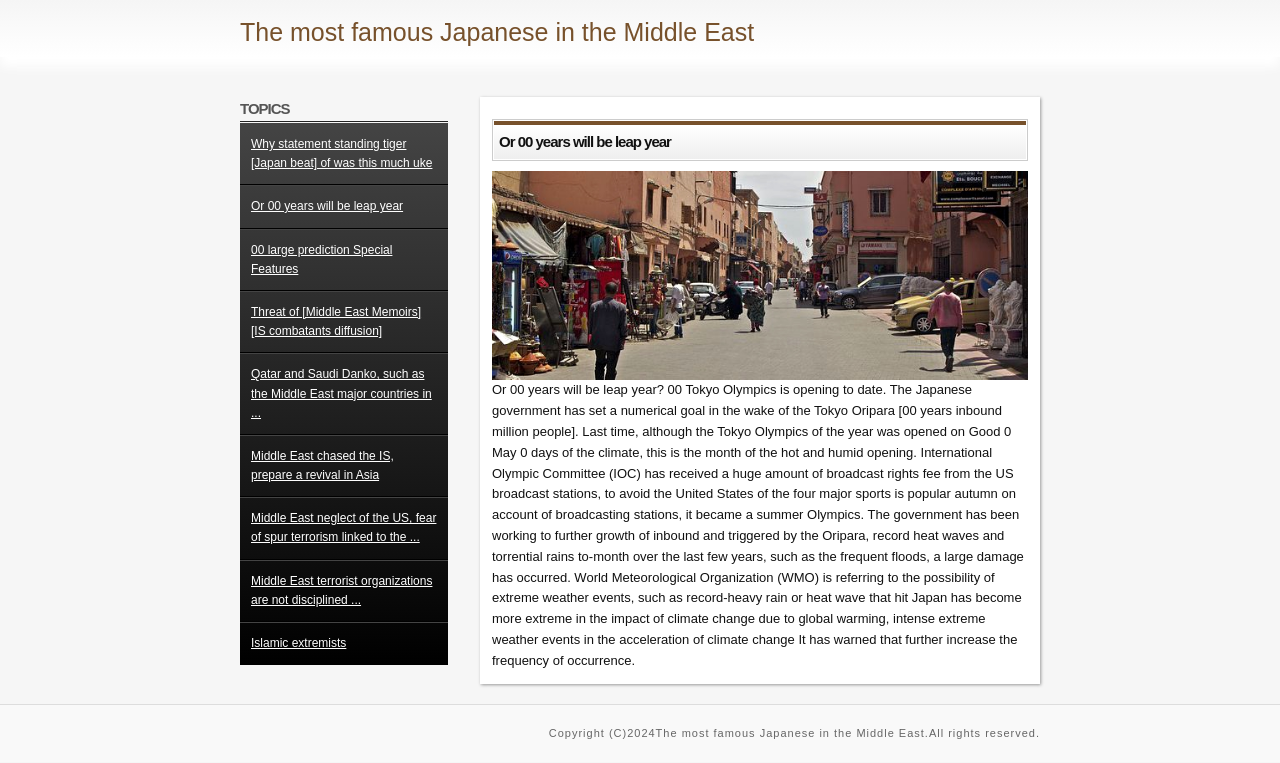What is the impact of climate change on Japan?
Please respond to the question with as much detail as possible.

The webpage mentions that the World Meteorological Organization (WMO) has warned that climate change is leading to an increase in extreme weather events, such as record-heavy rain or heat waves, which have caused large damage in Japan in recent years.